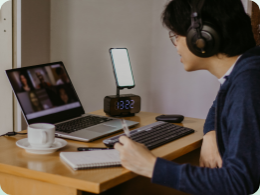What is placed next to the laptop for note-taking?
Using the visual information from the image, give a one-word or short-phrase answer.

notepad and pen